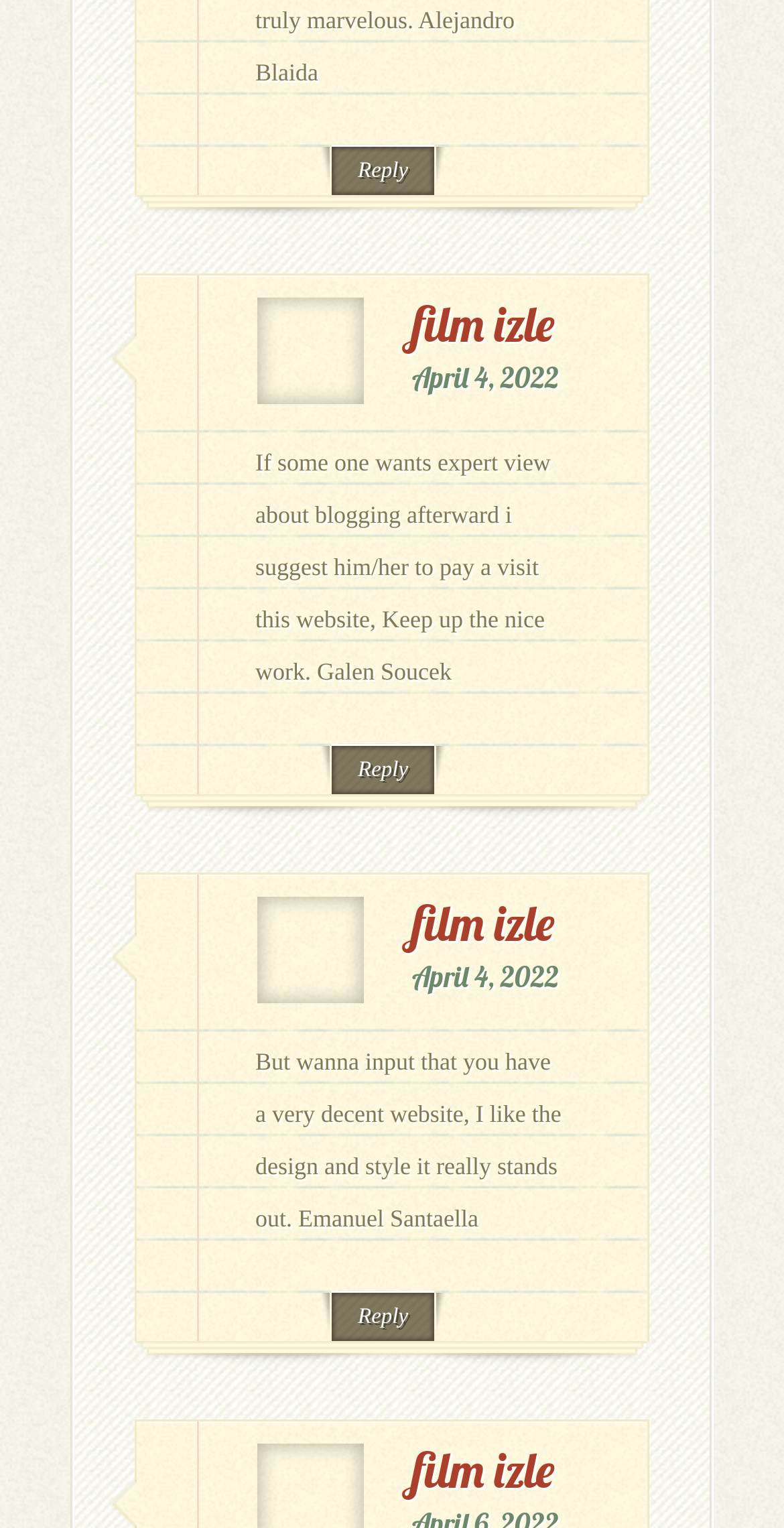Respond with a single word or phrase to the following question:
What is the date of the latest comment?

April 4, 2022